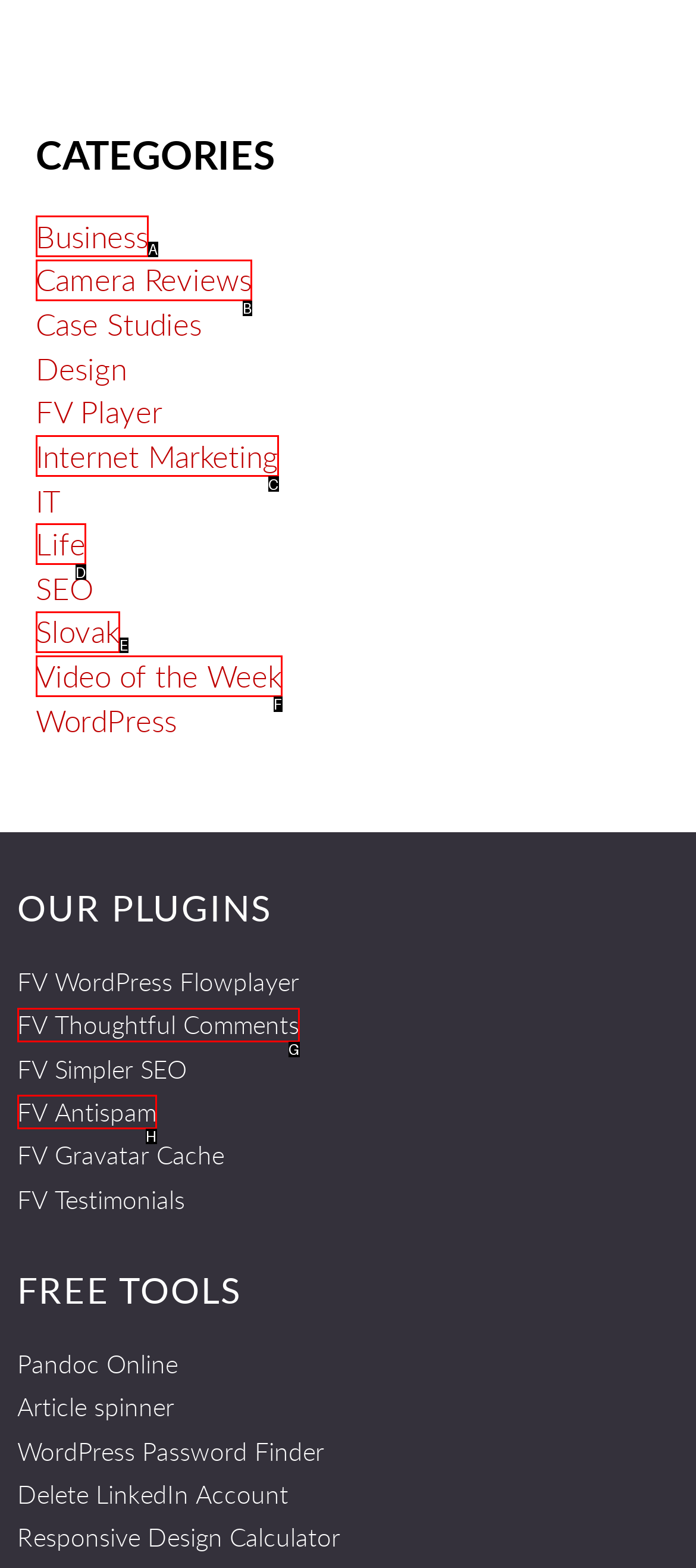Find the UI element described as: Video of the Week
Reply with the letter of the appropriate option.

F